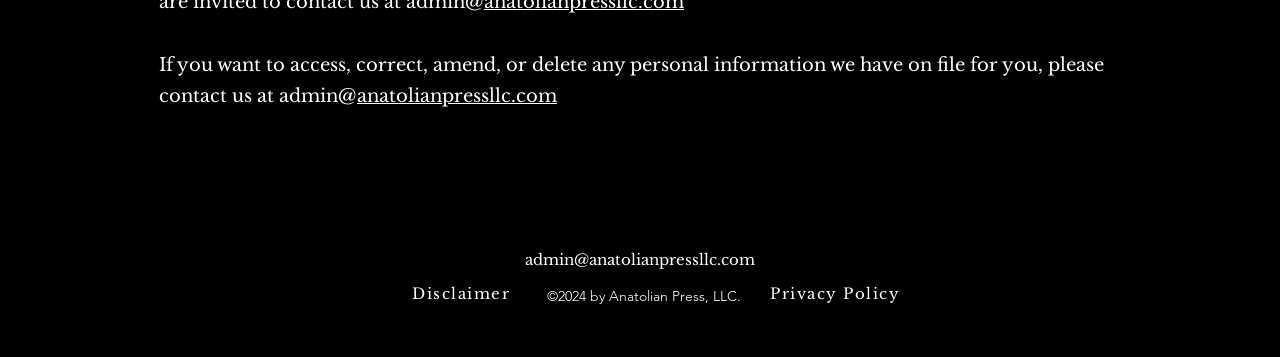What are the two buttons located at the bottom of the page?
Using the picture, provide a one-word or short phrase answer.

Disclaimer, Privacy Policy